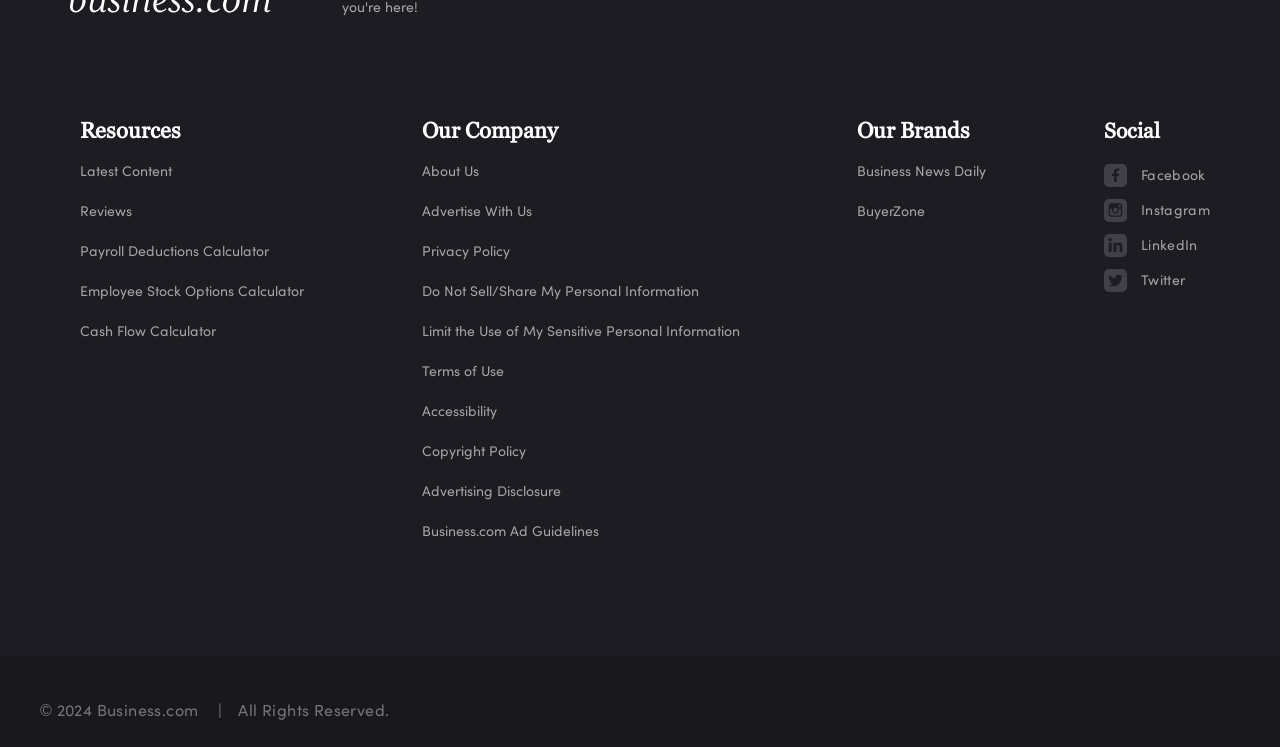What is the first link under 'Resources'?
Examine the image and give a concise answer in one word or a short phrase.

Latest Content